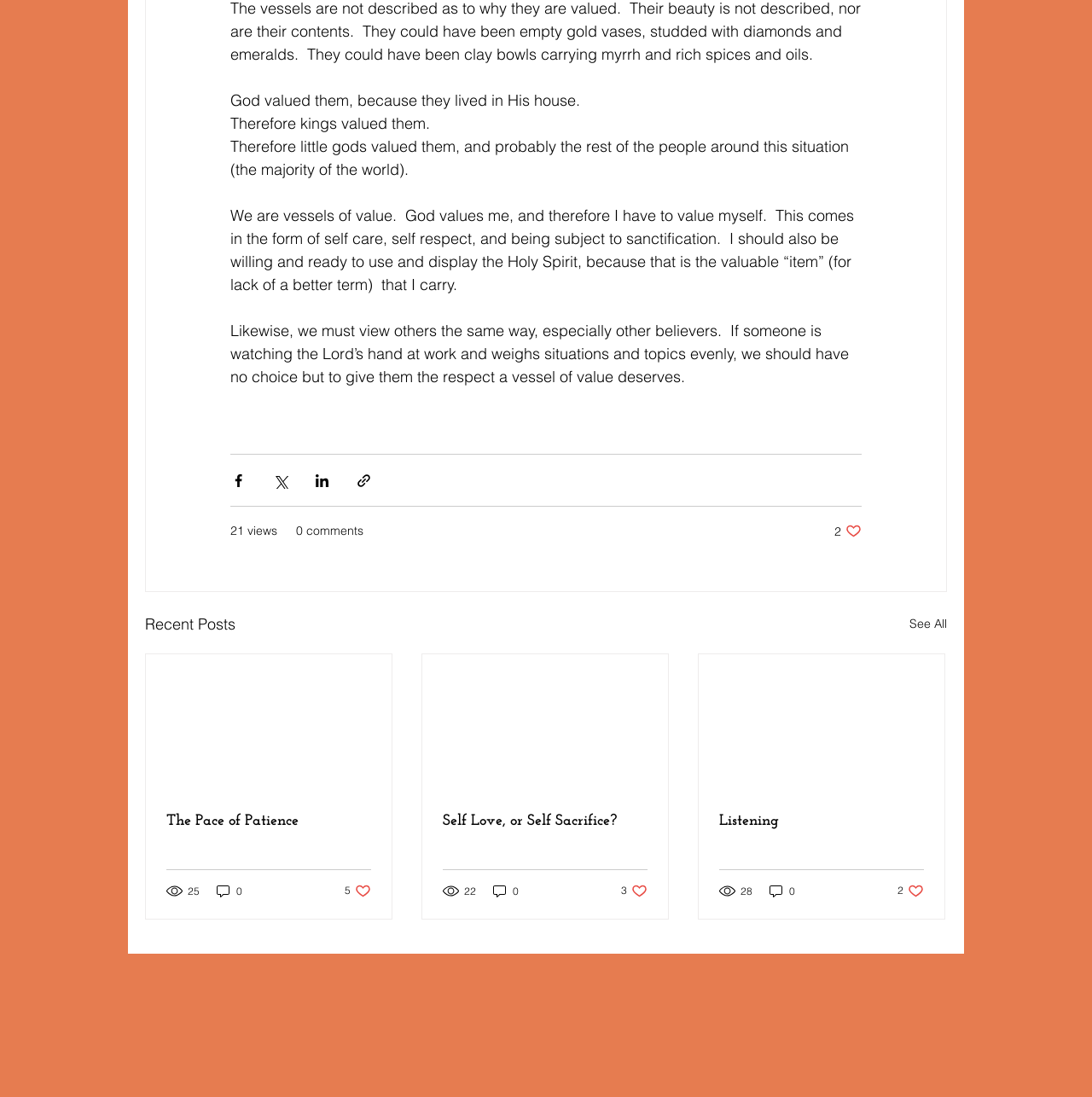Can you identify the bounding box coordinates of the clickable region needed to carry out this instruction: 'View post details'? The coordinates should be four float numbers within the range of 0 to 1, stated as [left, top, right, bottom].

[0.134, 0.597, 0.359, 0.723]